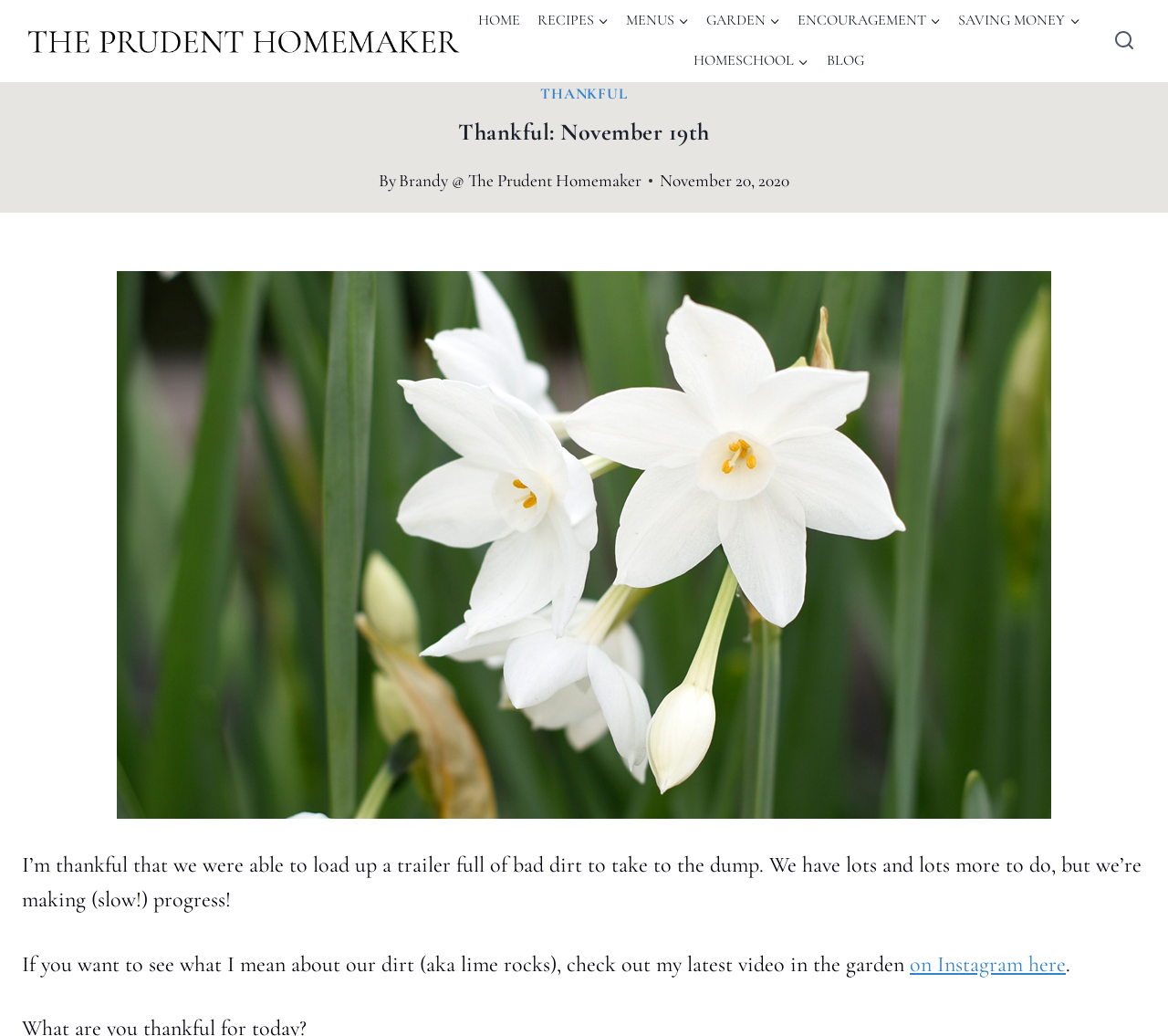Please determine the headline of the webpage and provide its content.

Thankful: November 19th